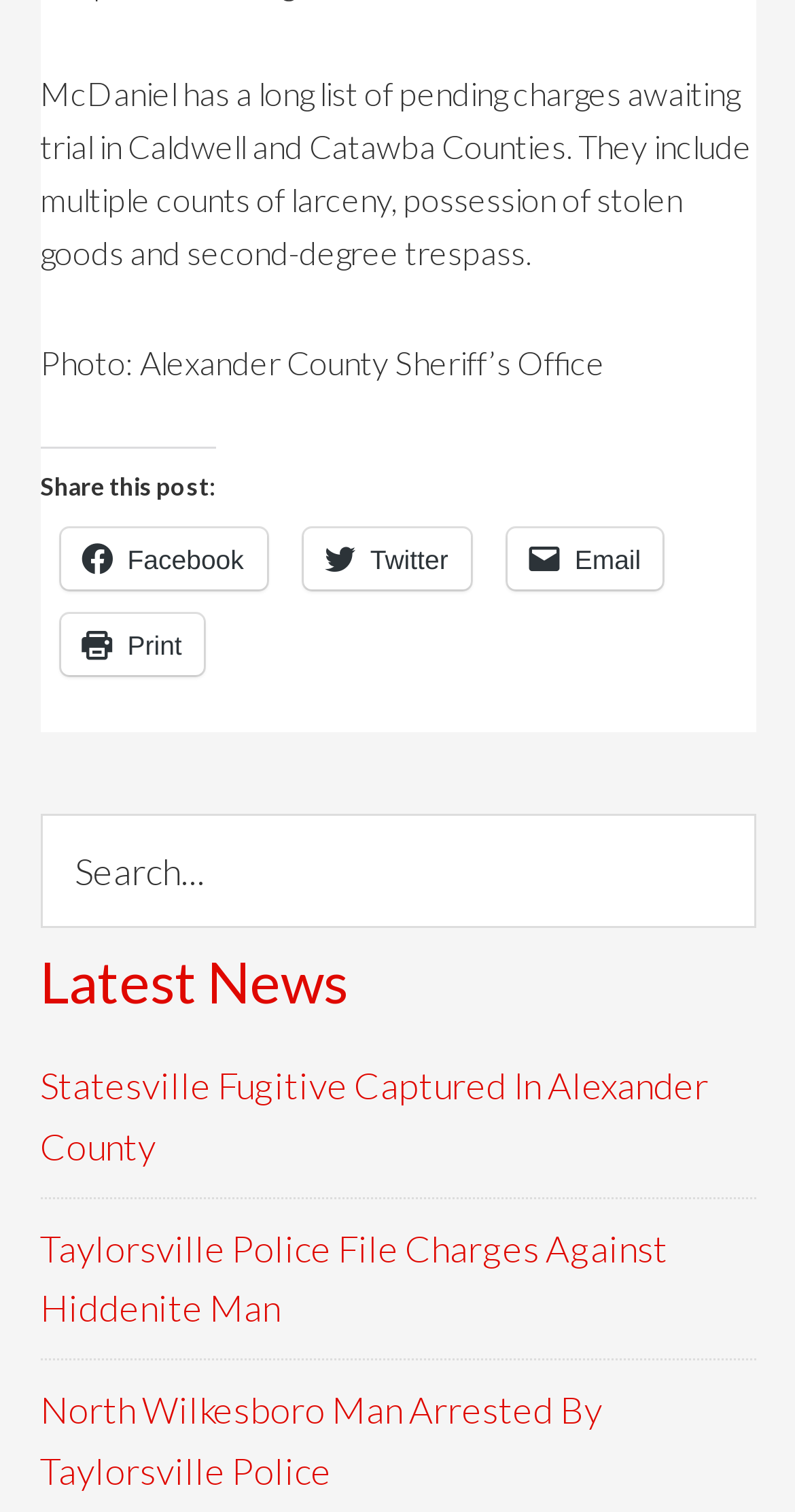Refer to the image and answer the question with as much detail as possible: What is McDaniel charged with?

According to the StaticText element with the text 'McDaniel has a long list of pending charges awaiting trial in Caldwell and Catawba Counties. They include multiple counts of larceny, possession of stolen goods and second-degree trespass.', McDaniel is charged with larceny, possession of stolen goods, and second-degree trespass.